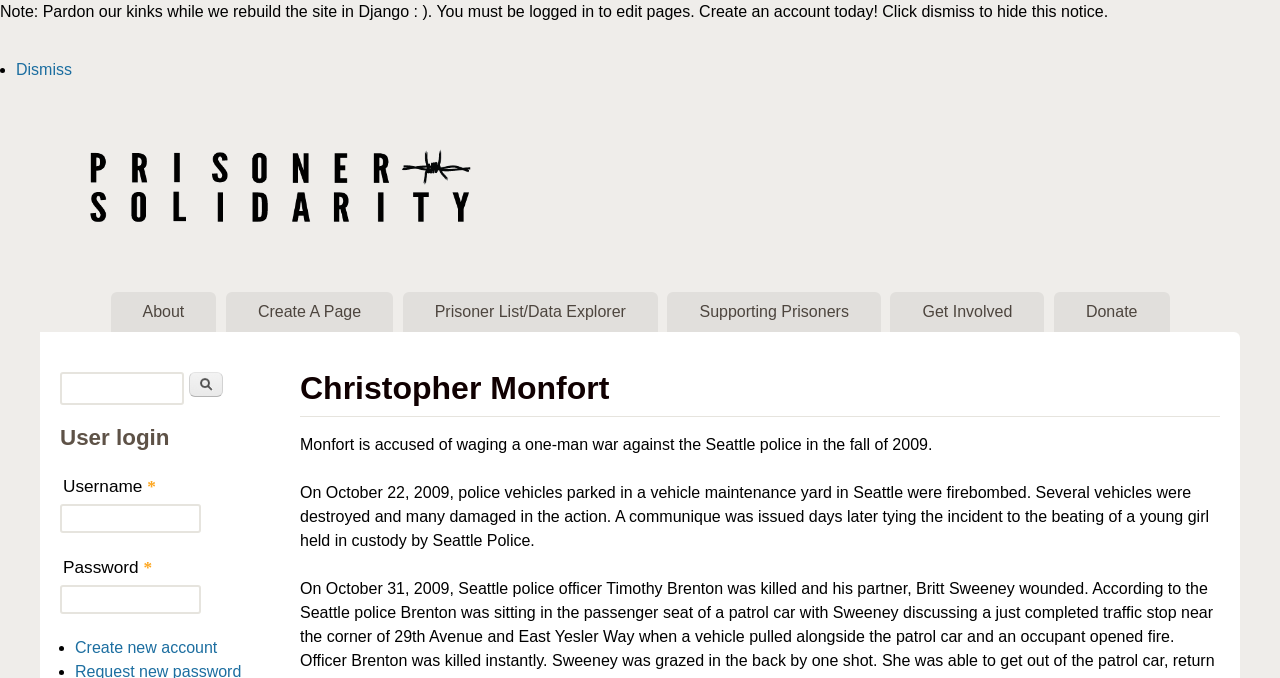From the webpage screenshot, identify the region described by Prisoner List/Data Explorer. Provide the bounding box coordinates as (top-left x, top-left y, bottom-right x, bottom-right y), with each value being a floating point number between 0 and 1.

[0.315, 0.431, 0.514, 0.49]